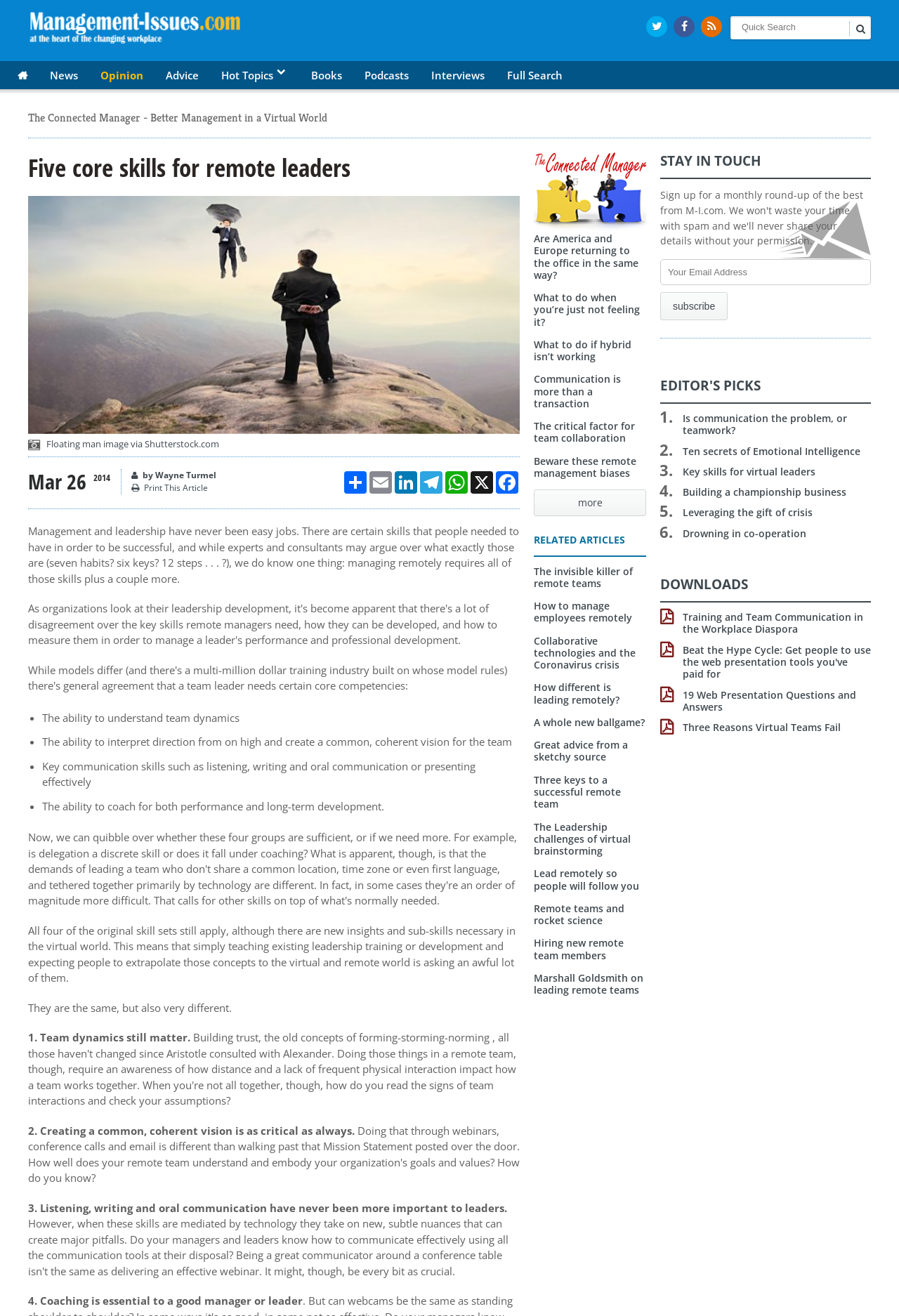Please identify the bounding box coordinates of the element I should click to complete this instruction: 'Click on the 'News' link'. The coordinates should be given as four float numbers between 0 and 1, like this: [left, top, right, bottom].

[0.055, 0.046, 0.087, 0.068]